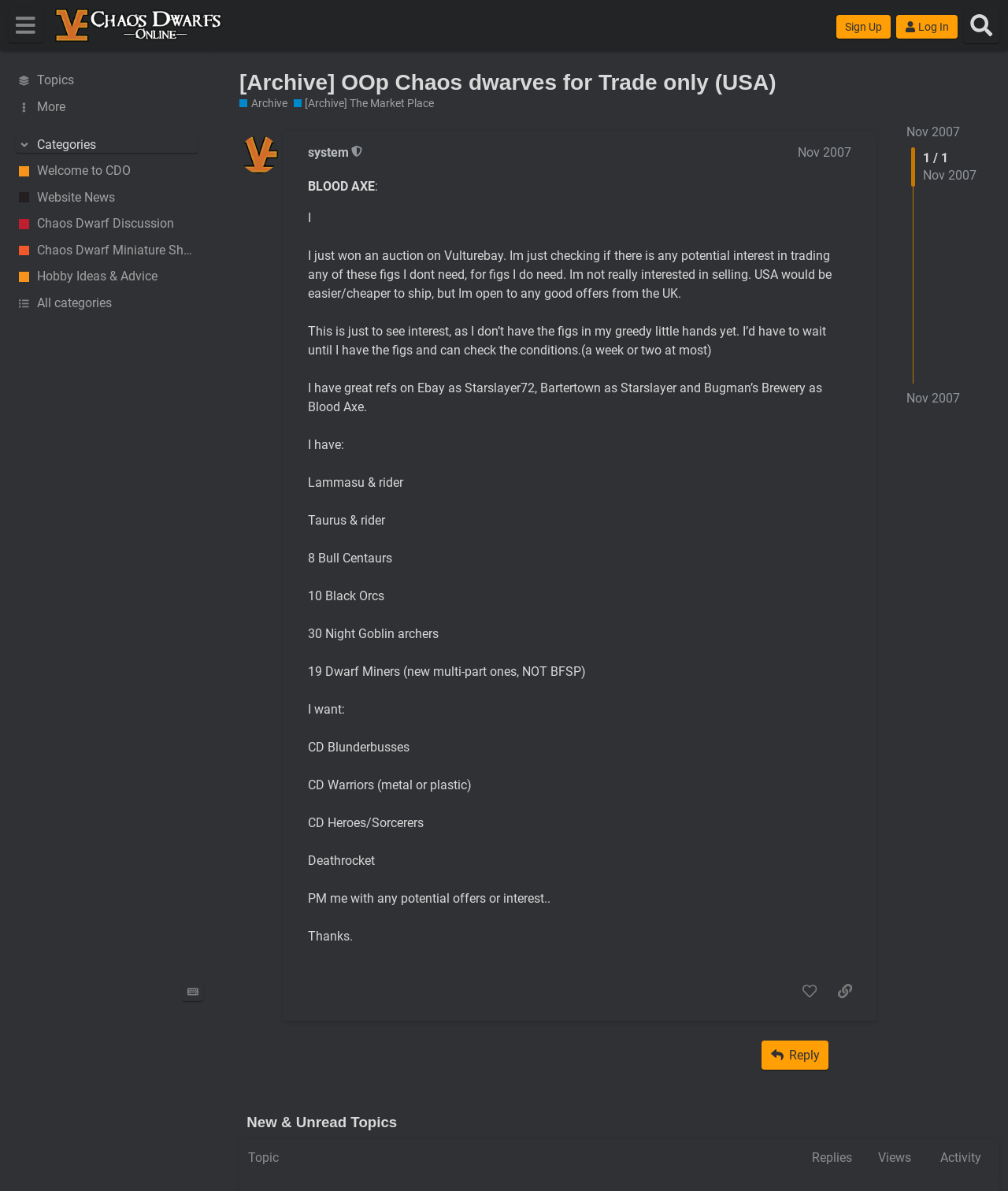Point out the bounding box coordinates of the section to click in order to follow this instruction: "Click the 'Log In' button".

[0.889, 0.012, 0.95, 0.032]